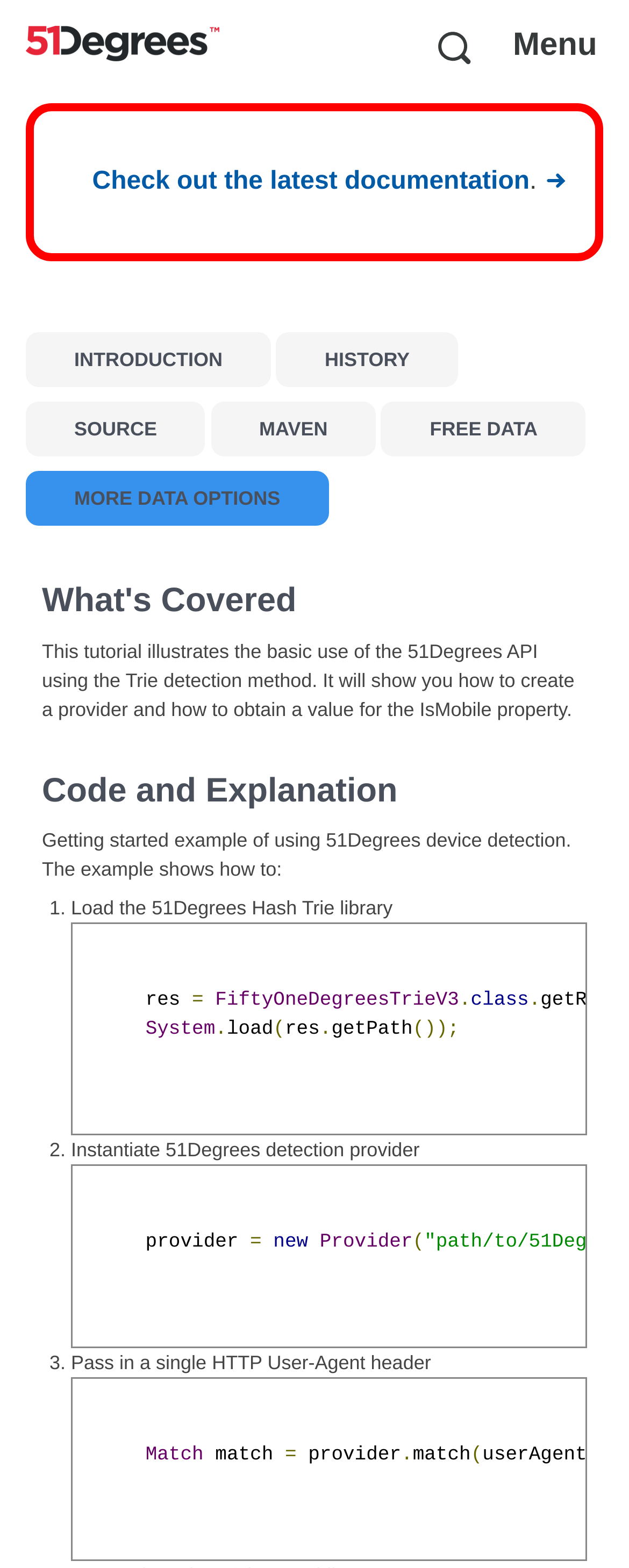Explain the contents of the webpage comprehensively.

This webpage is about getting started with the 51Degrees device detection Java V3.2 API and working with the data model using Hash Trie. At the top left corner, there is a 51Degrees logo, and next to it, a menu checkbox with a dropdown list containing links to various documentation pages. 

Below the logo, there are several links to different sections of the webpage, including "INTRODUCTION", "HISTORY", "SOURCE", "MAVEN", "FREE DATA", and "MORE DATA OPTIONS". 

The main content of the webpage is divided into three sections: "What's Covered", "Code and Explanation", and a list of steps to get started with the API. The "What's Covered" section provides a brief overview of the tutorial, explaining that it will show how to create a provider and obtain a value for the IsMobile property using the Trie detection method.

The "Code and Explanation" section provides a detailed explanation of the code, with headings and paragraphs of text. The code is divided into three steps: loading the 51Degrees Hash Trie library, instantiating a 51Degrees detection provider, and passing in a single HTTP User-Agent header. Each step is accompanied by a brief explanation and code snippets.

Throughout the webpage, there are no images other than the 51Degrees logo at the top left corner. The layout is organized, with clear headings and concise text, making it easy to follow along with the tutorial.